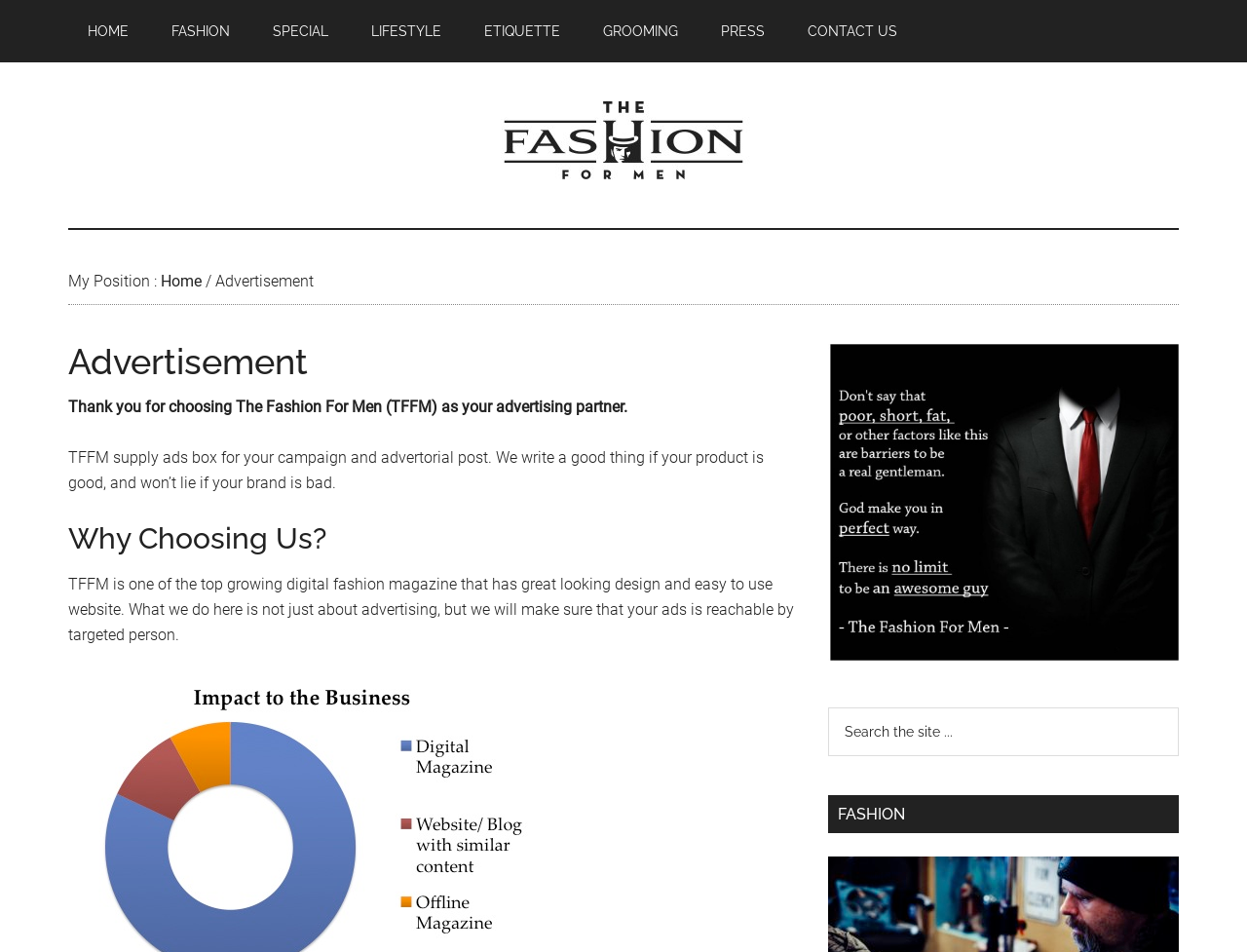Please indicate the bounding box coordinates of the element's region to be clicked to achieve the instruction: "Click on HOME". Provide the coordinates as four float numbers between 0 and 1, i.e., [left, top, right, bottom].

[0.055, 0.0, 0.119, 0.066]